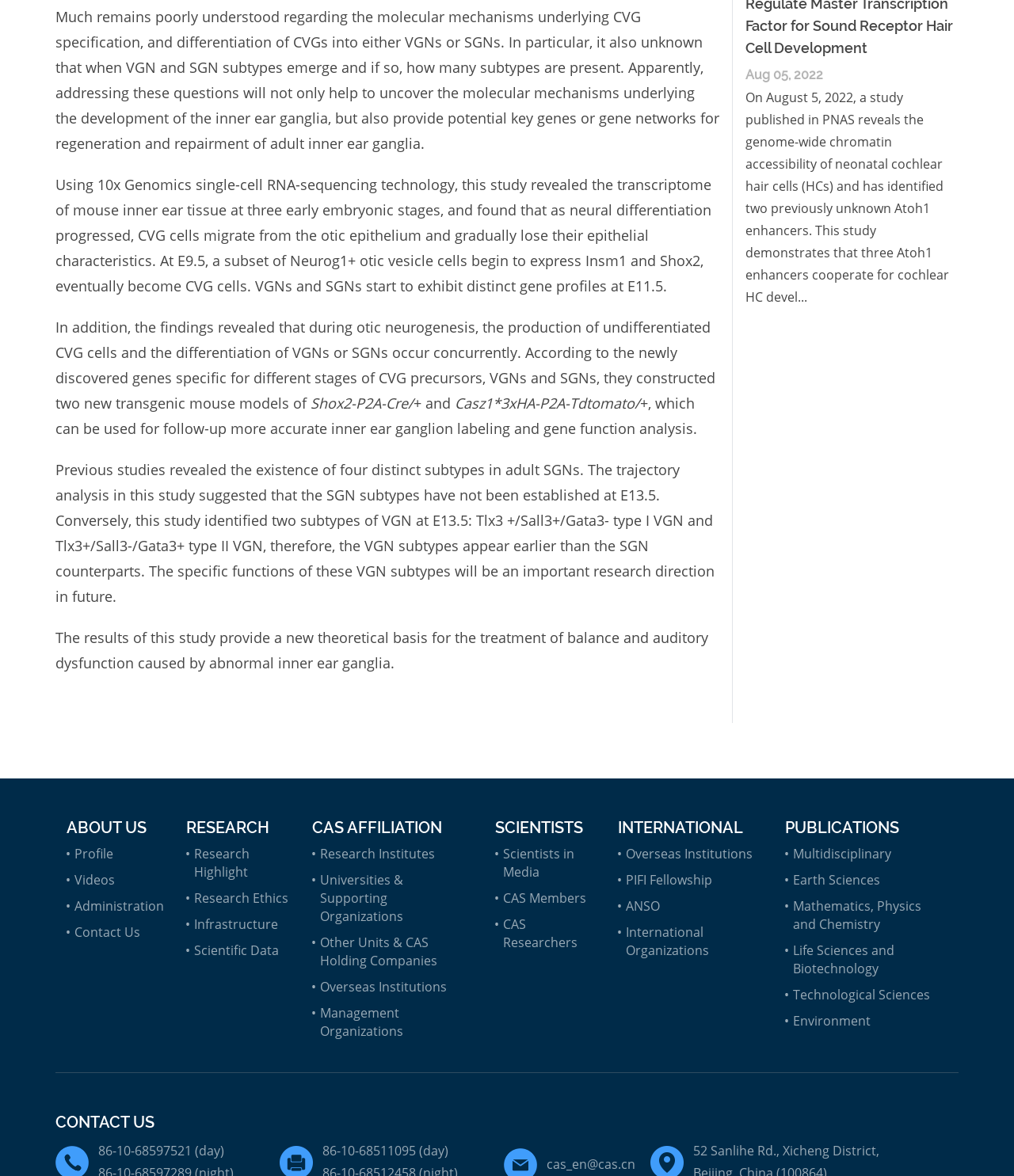What is the purpose of the Shox2-P2A-Cre and Casz1*3xHA-P2A-Tdtomato transgenic mouse models?
Based on the image, answer the question in a detailed manner.

The text states that 'these two new transgenic mouse models... can be used for follow-up more accurate inner ear ganglion labeling and gene function analysis'.